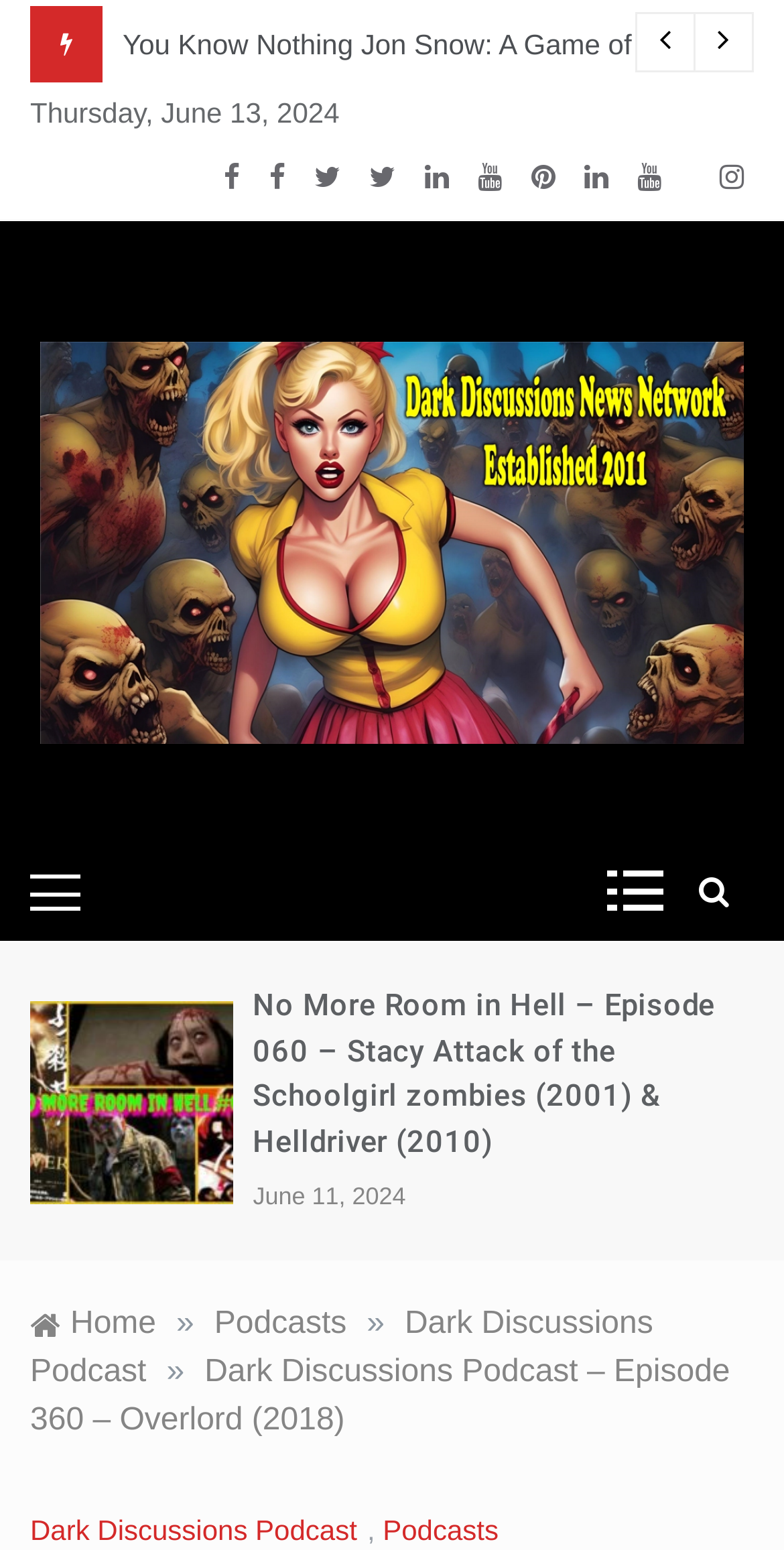What is the name of the podcast?
We need a detailed and meticulous answer to the question.

I found the name of the podcast by looking at the heading element located at the top of the webpage, which displays the text 'Dark Discussions News Network', and also by looking at the link element that contains the text 'Dark Discussions Podcast'.